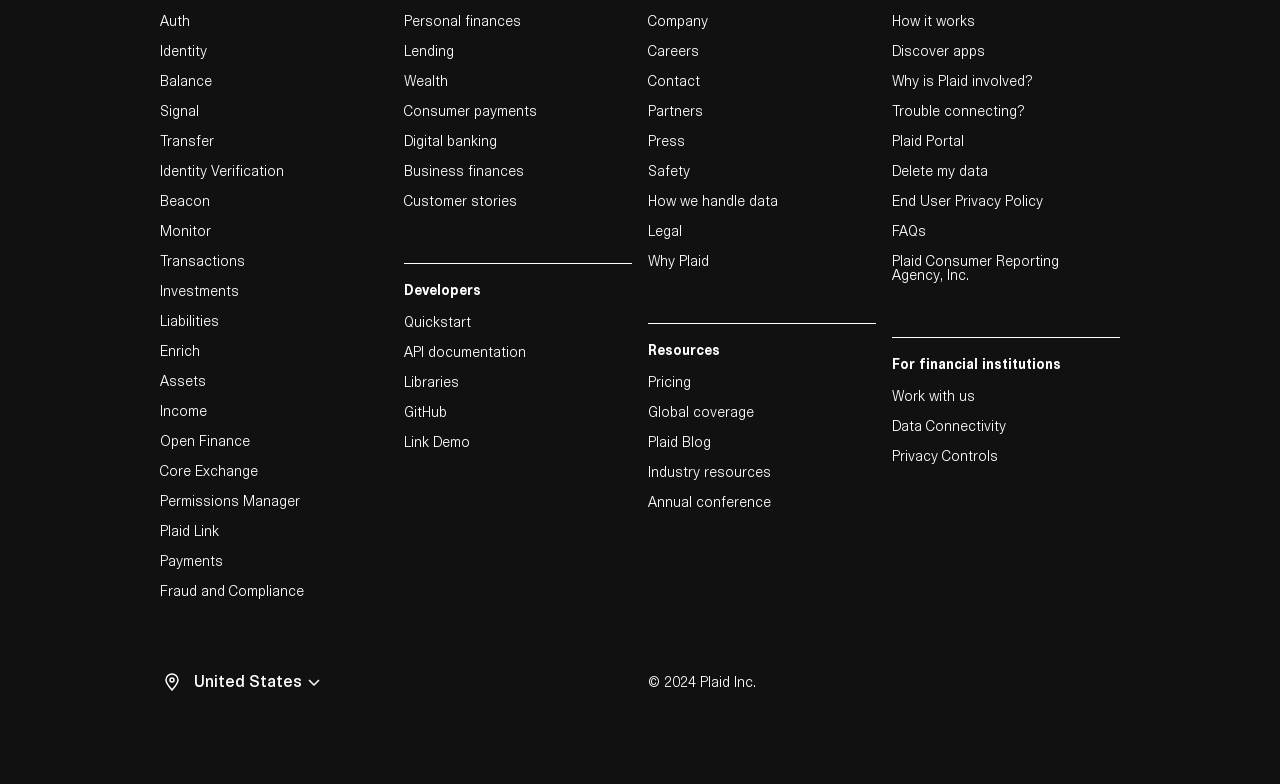What is the last item in the 'Resources' section?
Look at the image and answer with only one word or phrase.

Annual conference